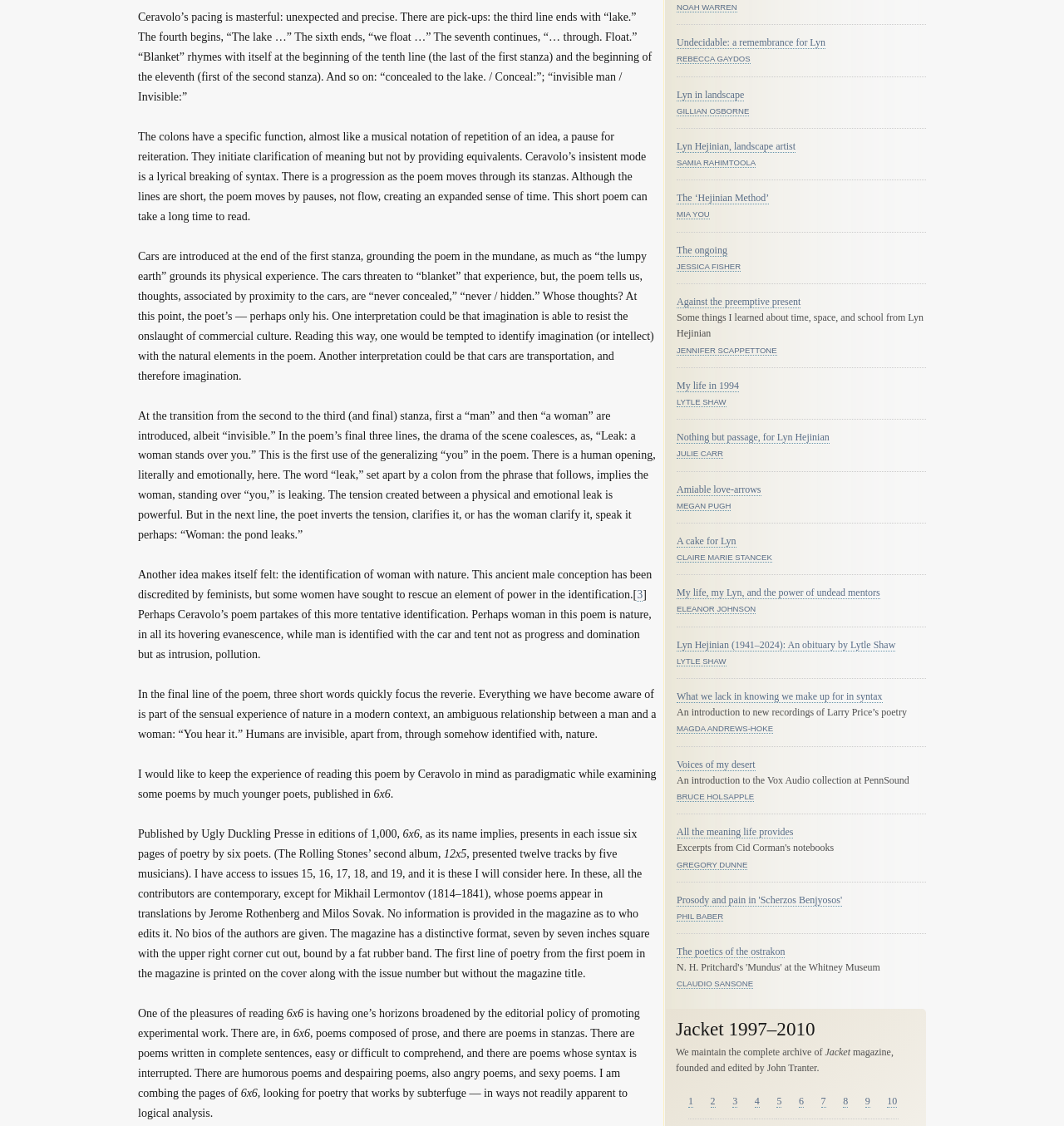For the following element description, predict the bounding box coordinates in the format (top-left x, top-left y, bottom-right x, bottom-right y). All values should be floating point numbers between 0 and 1. Description: Claire Marie Stancek

[0.636, 0.491, 0.726, 0.5]